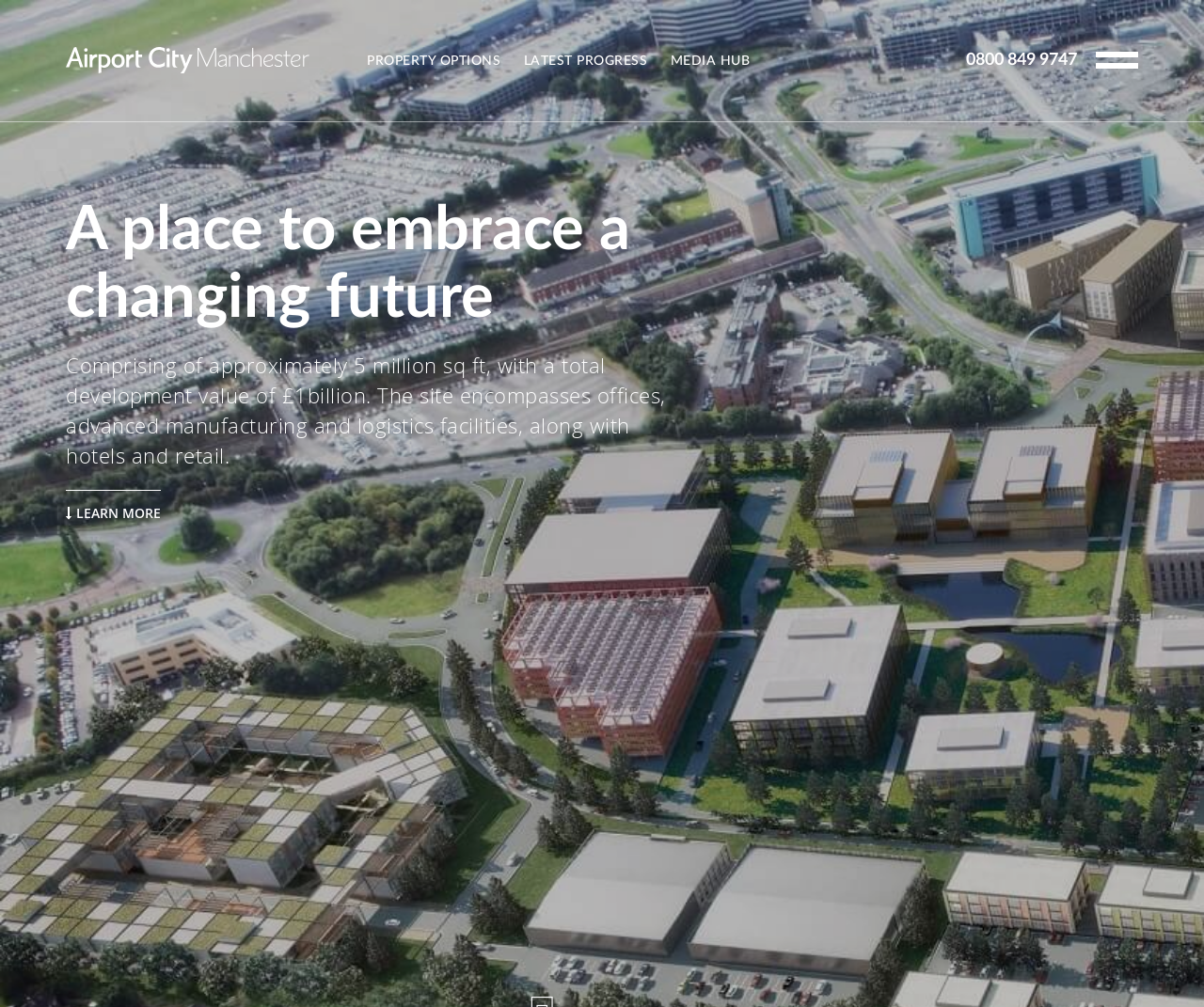Please find the bounding box for the UI component described as follows: "Hybrid".

[0.066, 0.34, 0.191, 0.357]